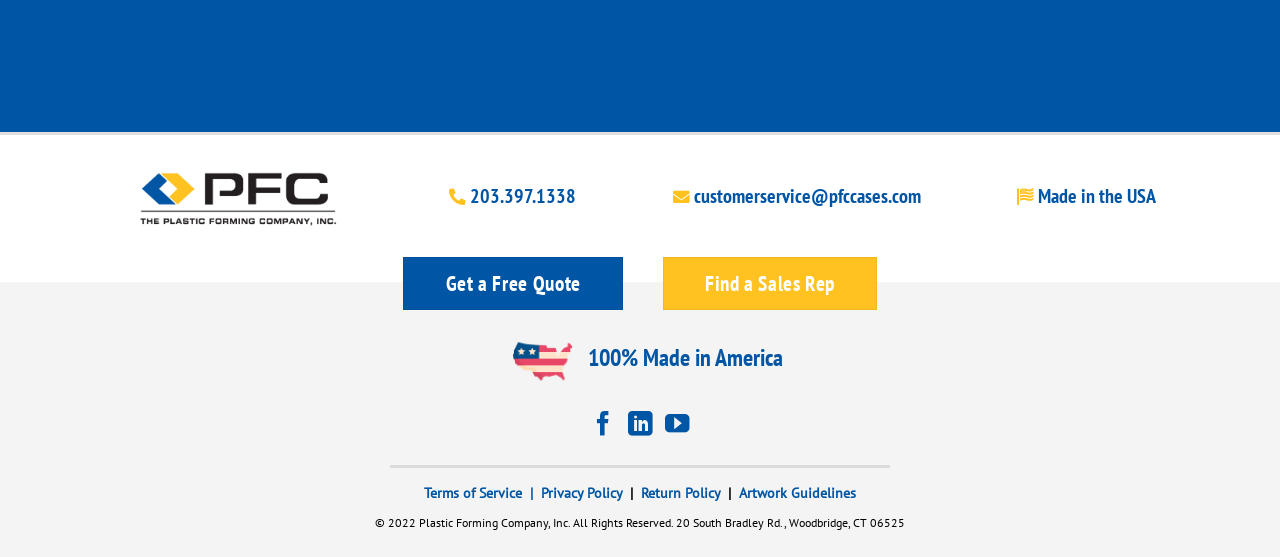Reply to the question with a brief word or phrase: What is the company's phone number?

203.397.1338